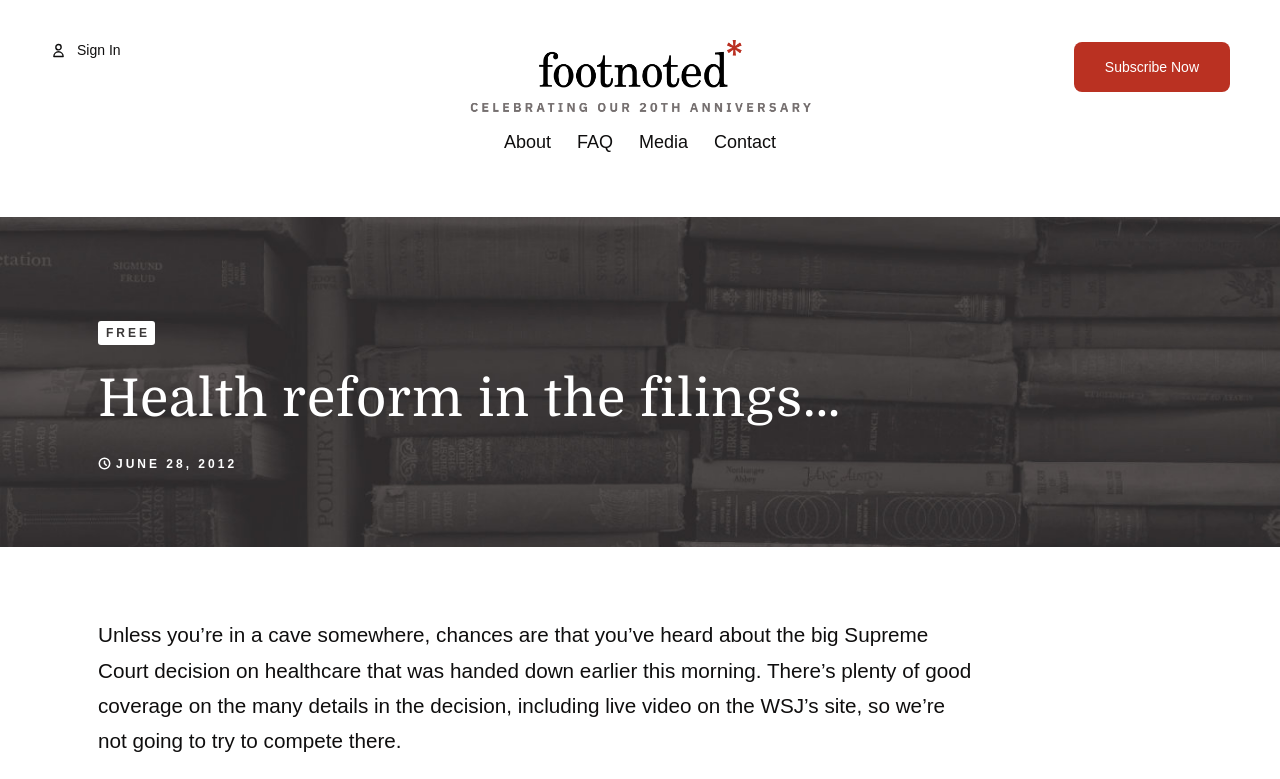How many headings are there?
Use the information from the screenshot to give a comprehensive response to the question.

I counted the number of headings by looking at the elements with the type 'heading'. There are 2 headings: 'FREE' and 'Health reform in the filings…'.